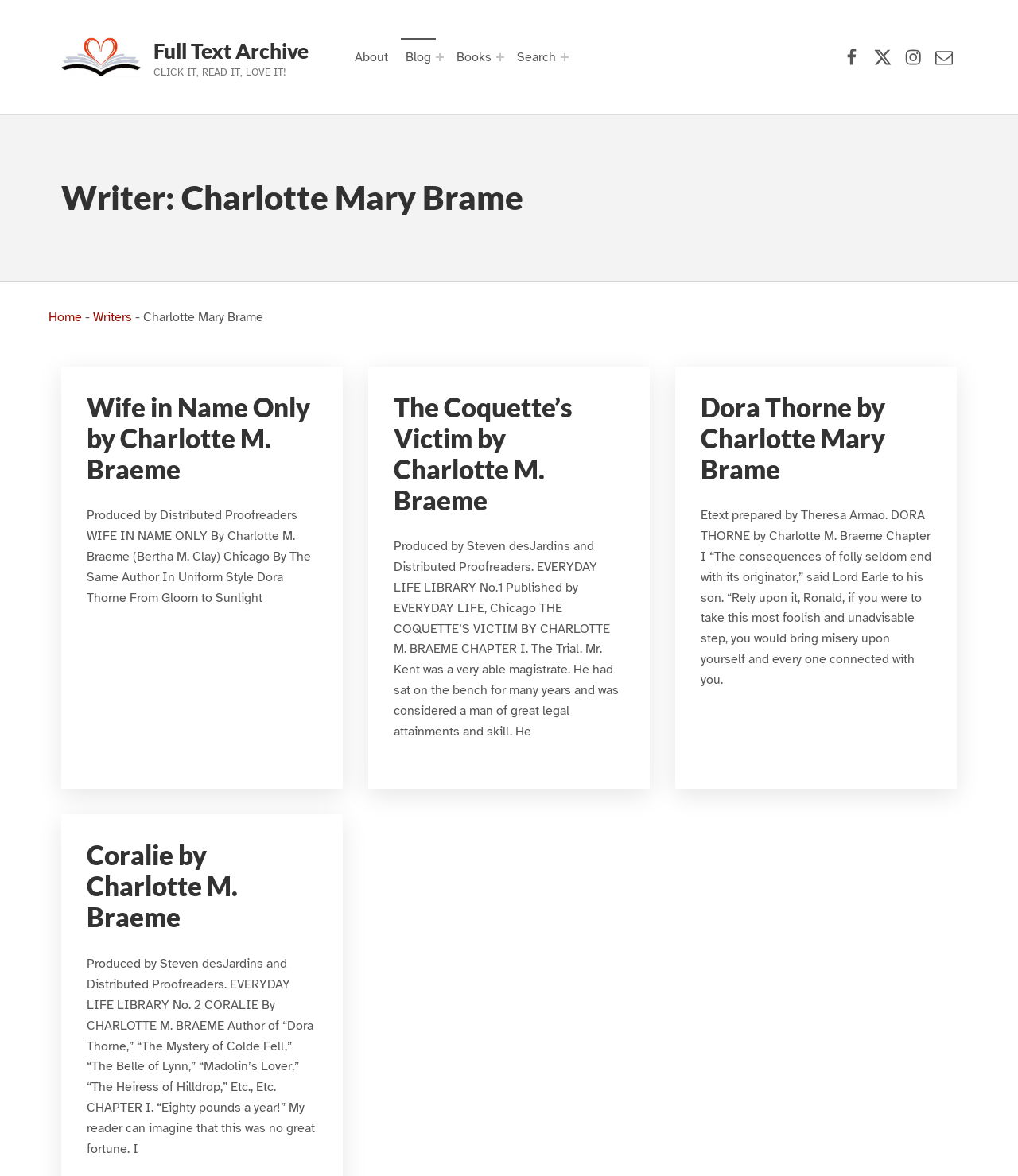Find the bounding box coordinates of the element I should click to carry out the following instruction: "Read 'Wife in Name Only by Charlotte M. Braeme'".

[0.085, 0.333, 0.305, 0.413]